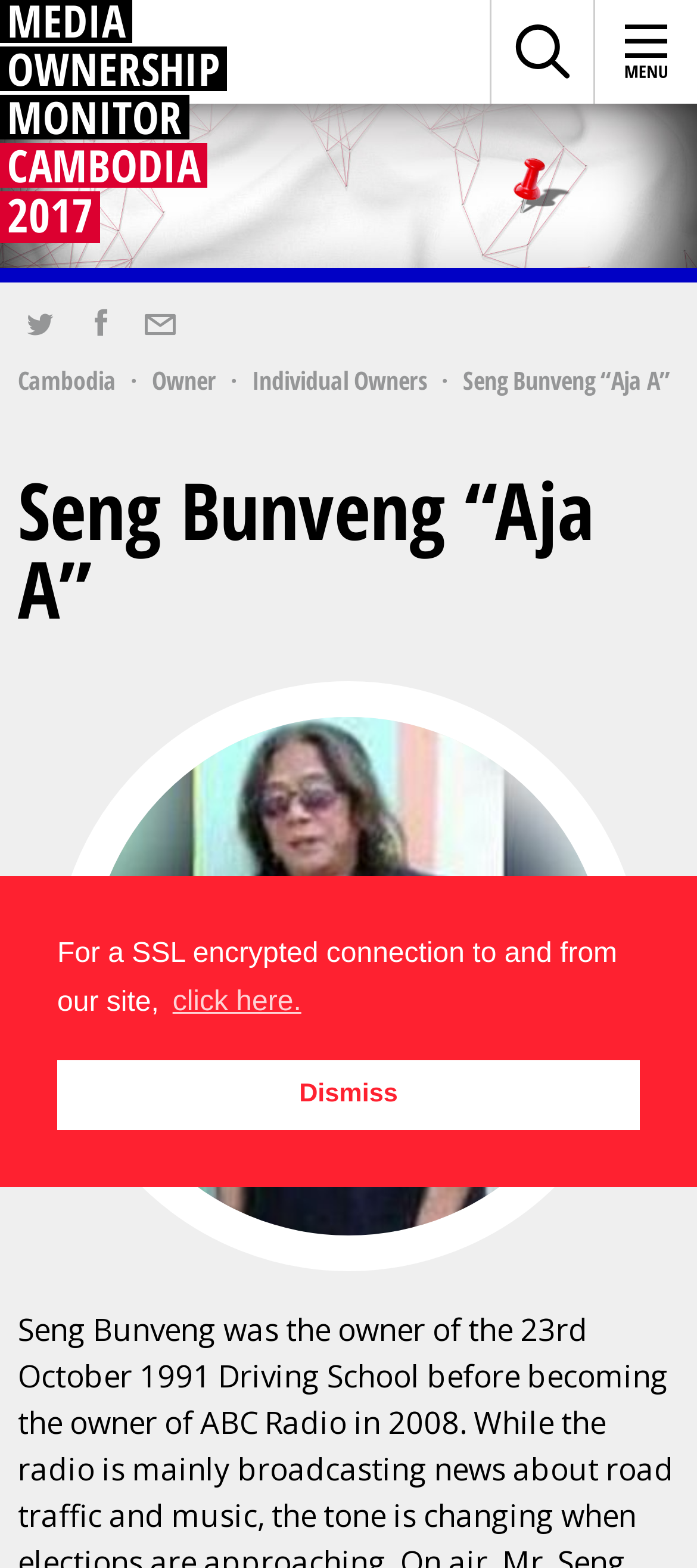Find the bounding box coordinates of the element you need to click on to perform this action: 'Search for something'. The coordinates should be represented by four float values between 0 and 1, in the format [left, top, right, bottom].

[0.703, 0.0, 0.851, 0.066]